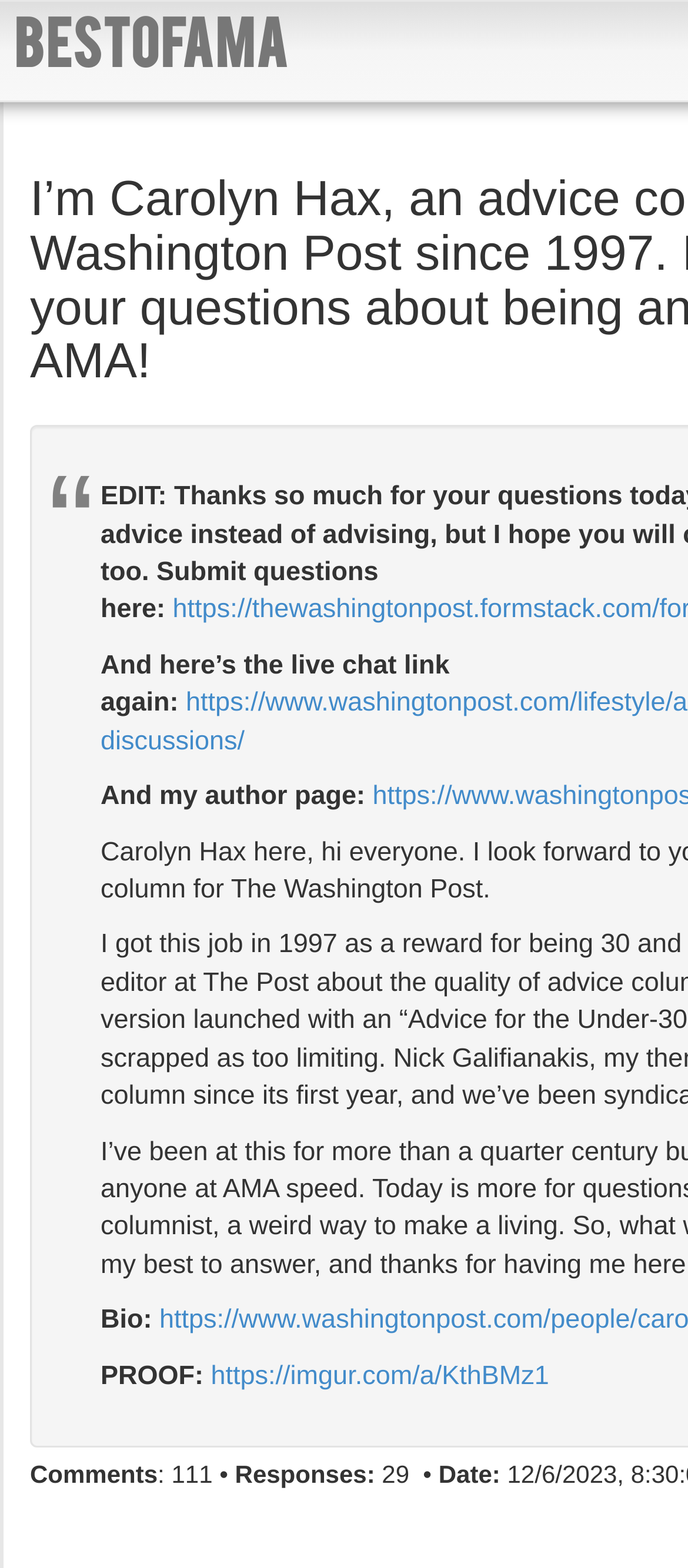Given the following UI element description: "https://imgur.com/a/KthBMz1", find the bounding box coordinates in the webpage screenshot.

[0.306, 0.868, 0.798, 0.887]